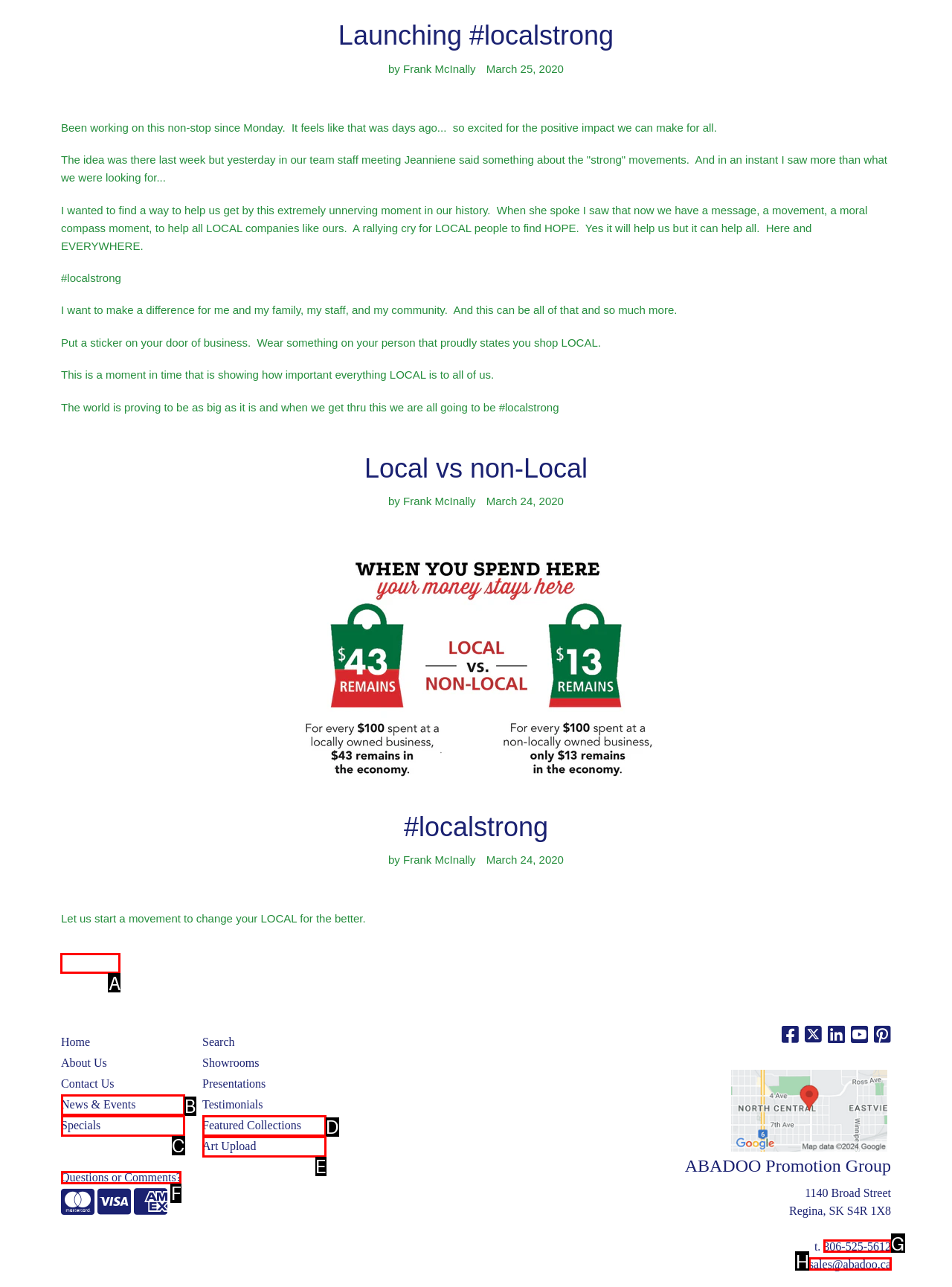Identify the letter corresponding to the UI element that matches this description: News & Events
Answer using only the letter from the provided options.

B